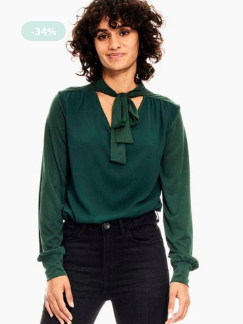What type of occasions is the blouse suitable for?
Based on the screenshot, respond with a single word or phrase.

casual and formal